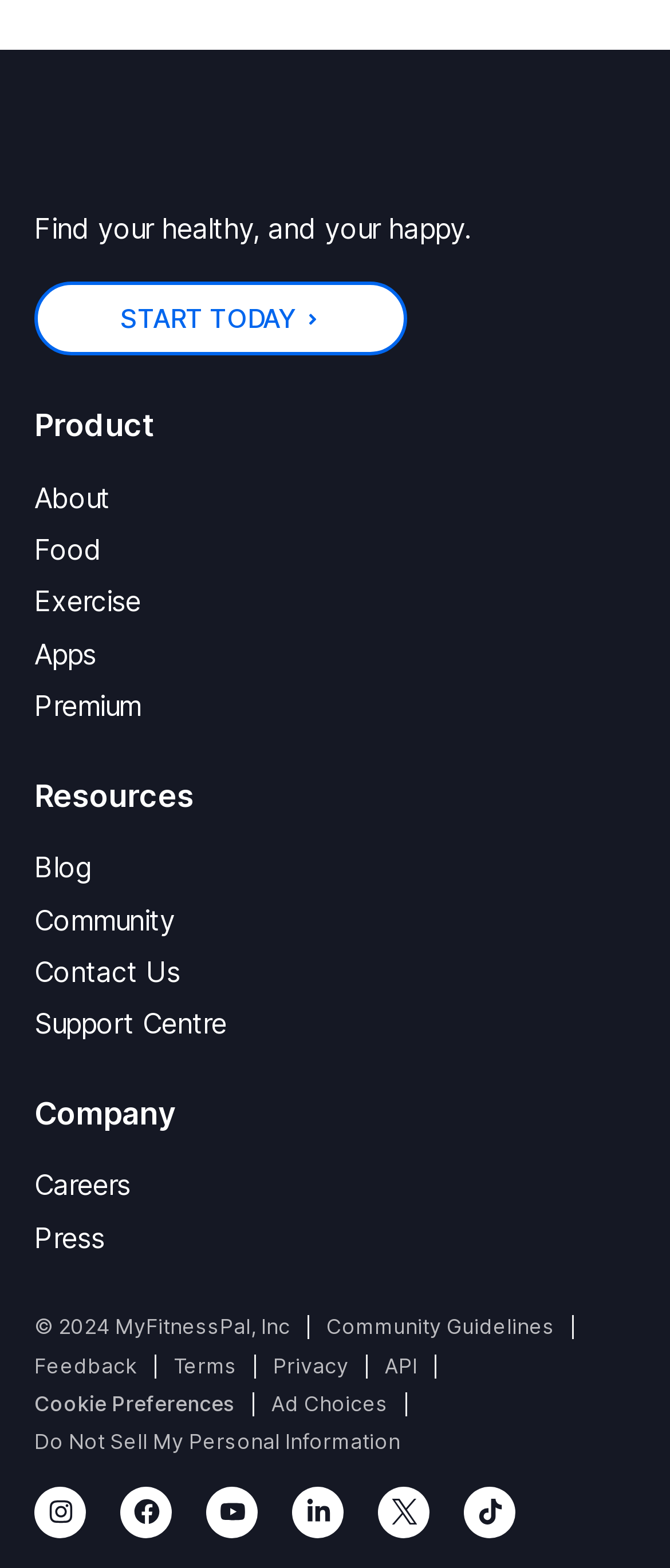What is the slogan of the website?
Please provide a single word or phrase in response based on the screenshot.

Find your healthy, and your happy.